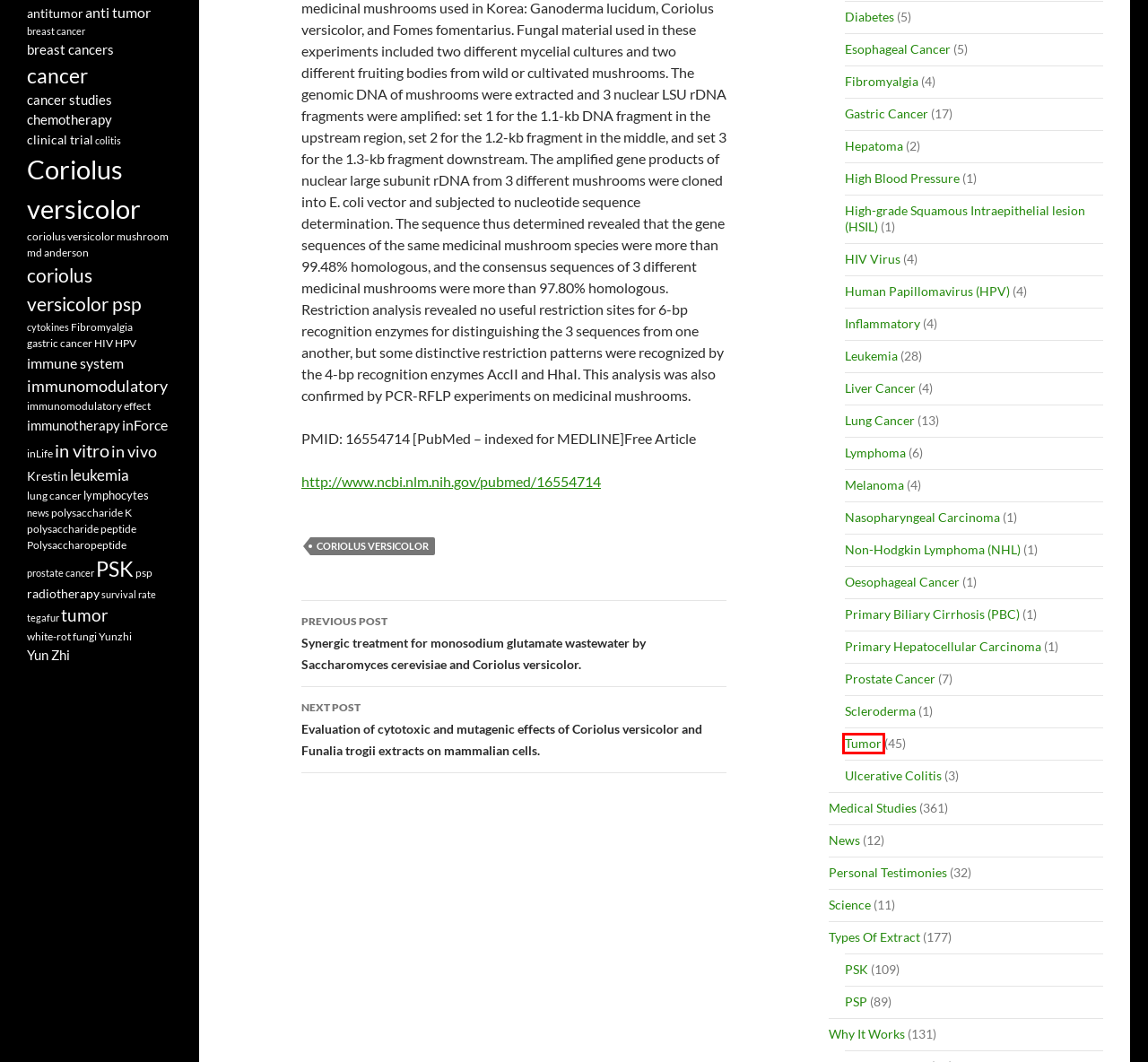You have a screenshot of a webpage with a red bounding box around a UI element. Determine which webpage description best matches the new webpage that results from clicking the element in the bounding box. Here are the candidates:
A. Types Of Extract | MUSHROOMSTUDIES.CO
B. Scleroderma | MUSHROOMSTUDIES.CO
C. lung cancer | MUSHROOMSTUDIES.CO
D. immunomodulatory | MUSHROOMSTUDIES.CO
E. coriolus versicolor psp | MUSHROOMSTUDIES.CO
F. immune system | MUSHROOMSTUDIES.CO
G. anti tumor | MUSHROOMSTUDIES.CO
H. Tumor | MUSHROOMSTUDIES.CO

H